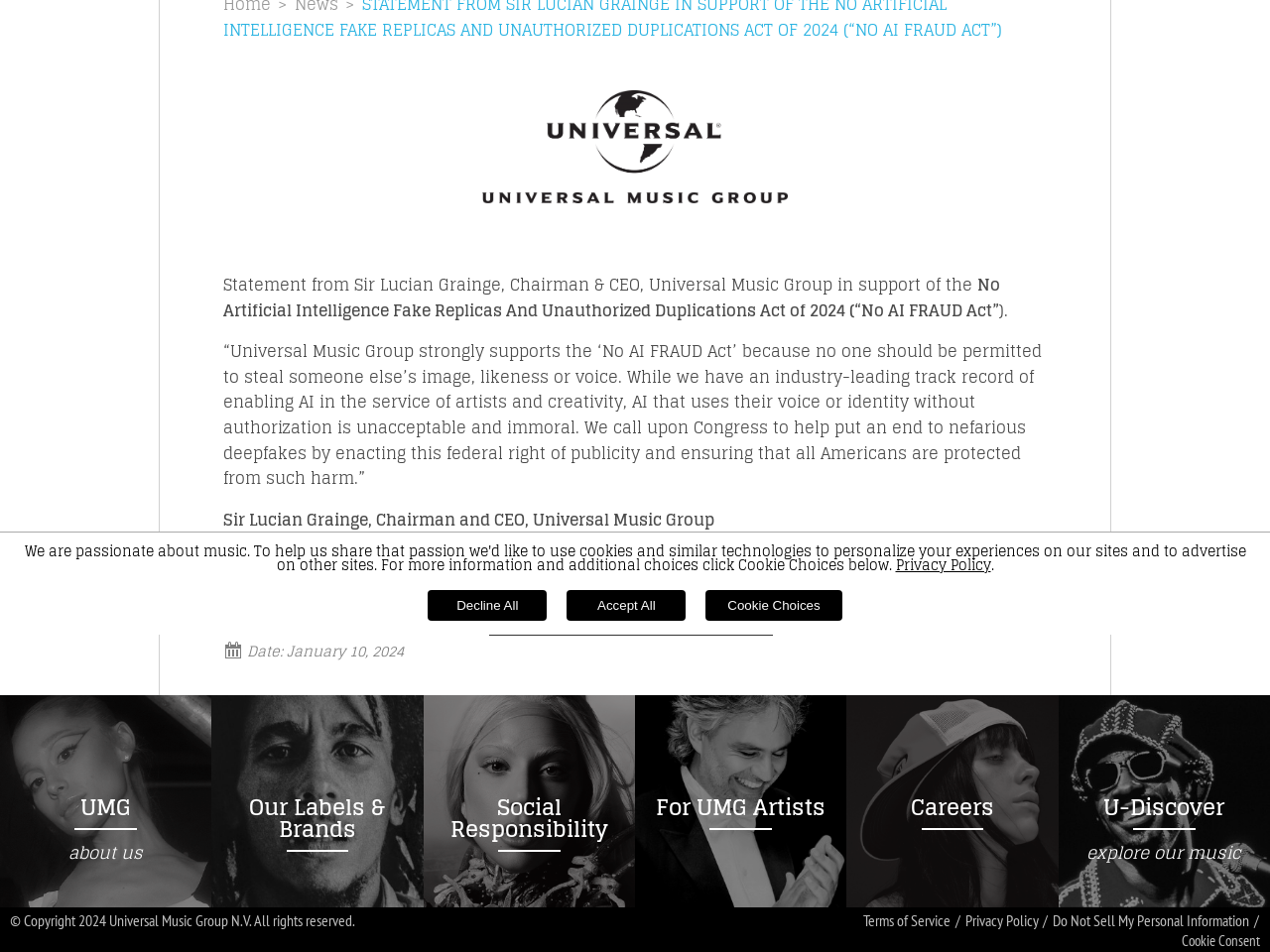Provide the bounding box coordinates of the UI element that matches the description: "Accept All".

[0.446, 0.62, 0.54, 0.652]